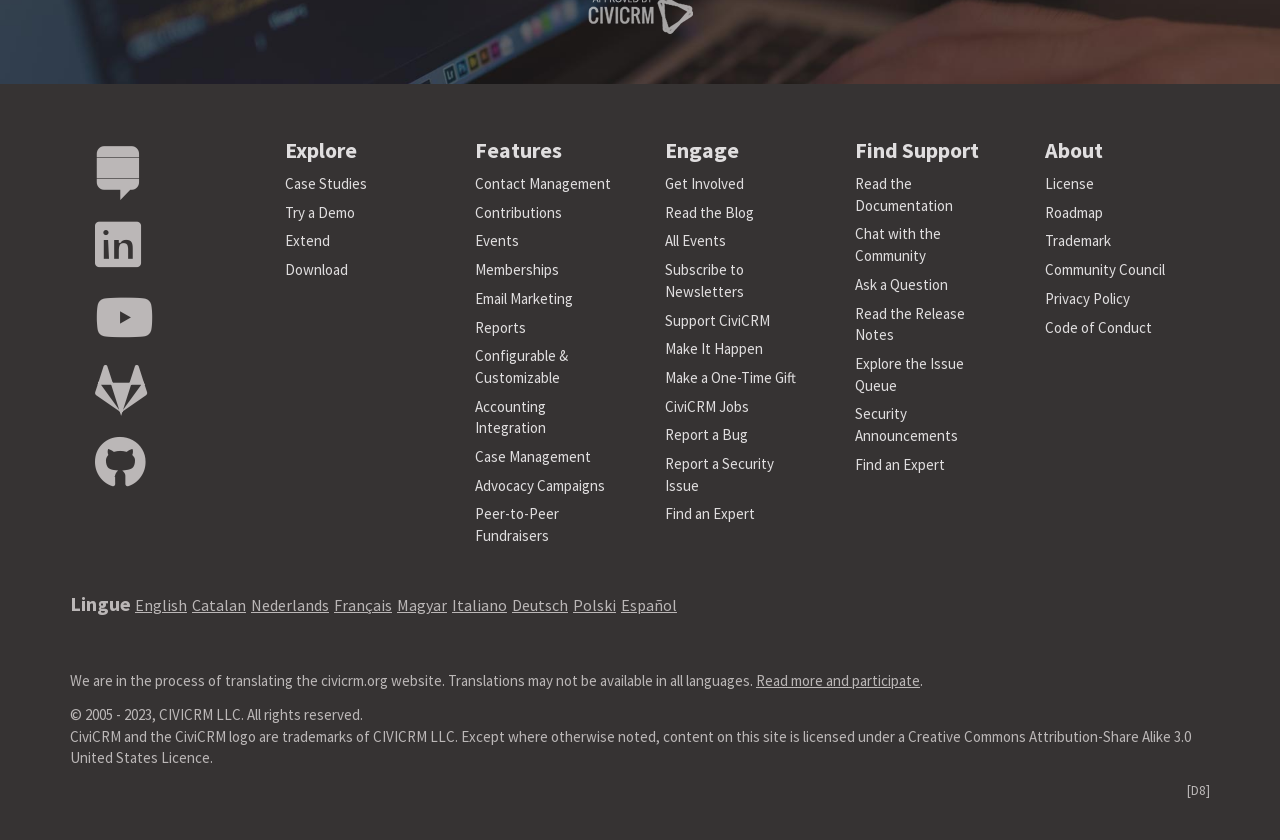What is the primary menu item after 'Explore'?
Answer briefly with a single word or phrase based on the image.

Case Studies